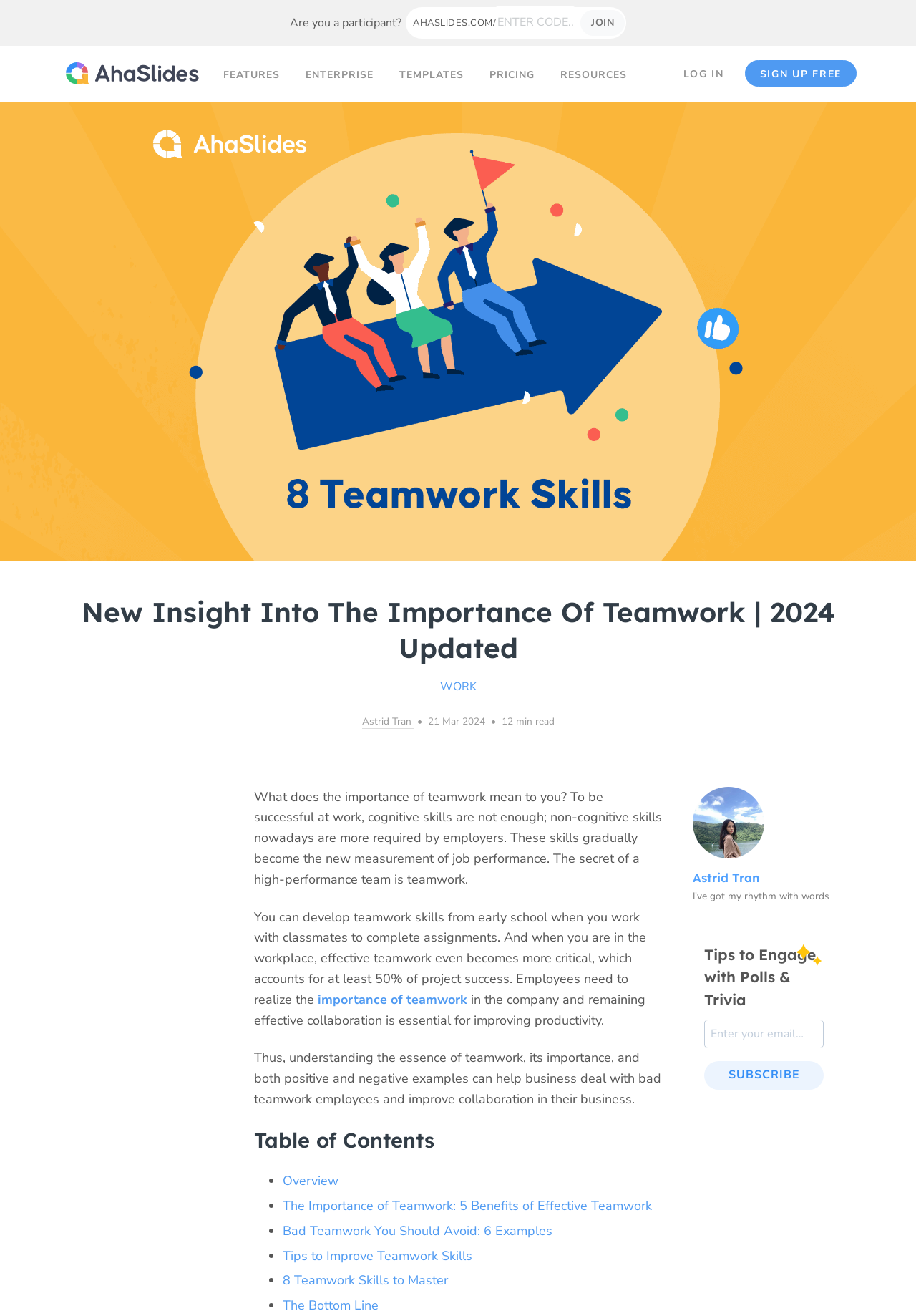Please determine the bounding box of the UI element that matches this description: parent_node: Search name="s". The coordinates should be given as (top-left x, top-left y, bottom-right x, bottom-right y), with all values between 0 and 1.

None